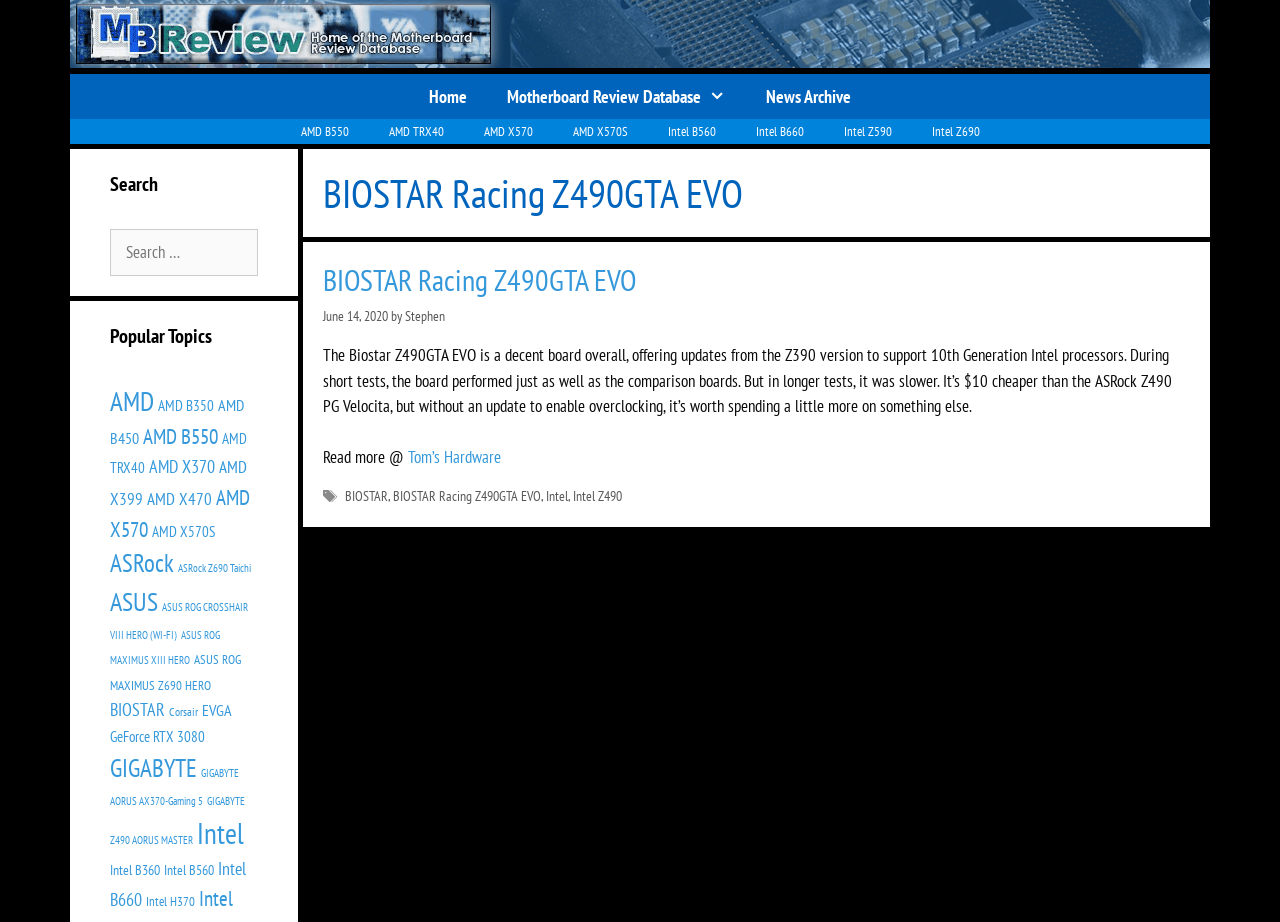What is the source of the review? Examine the screenshot and reply using just one word or a brief phrase.

Tom’s Hardware